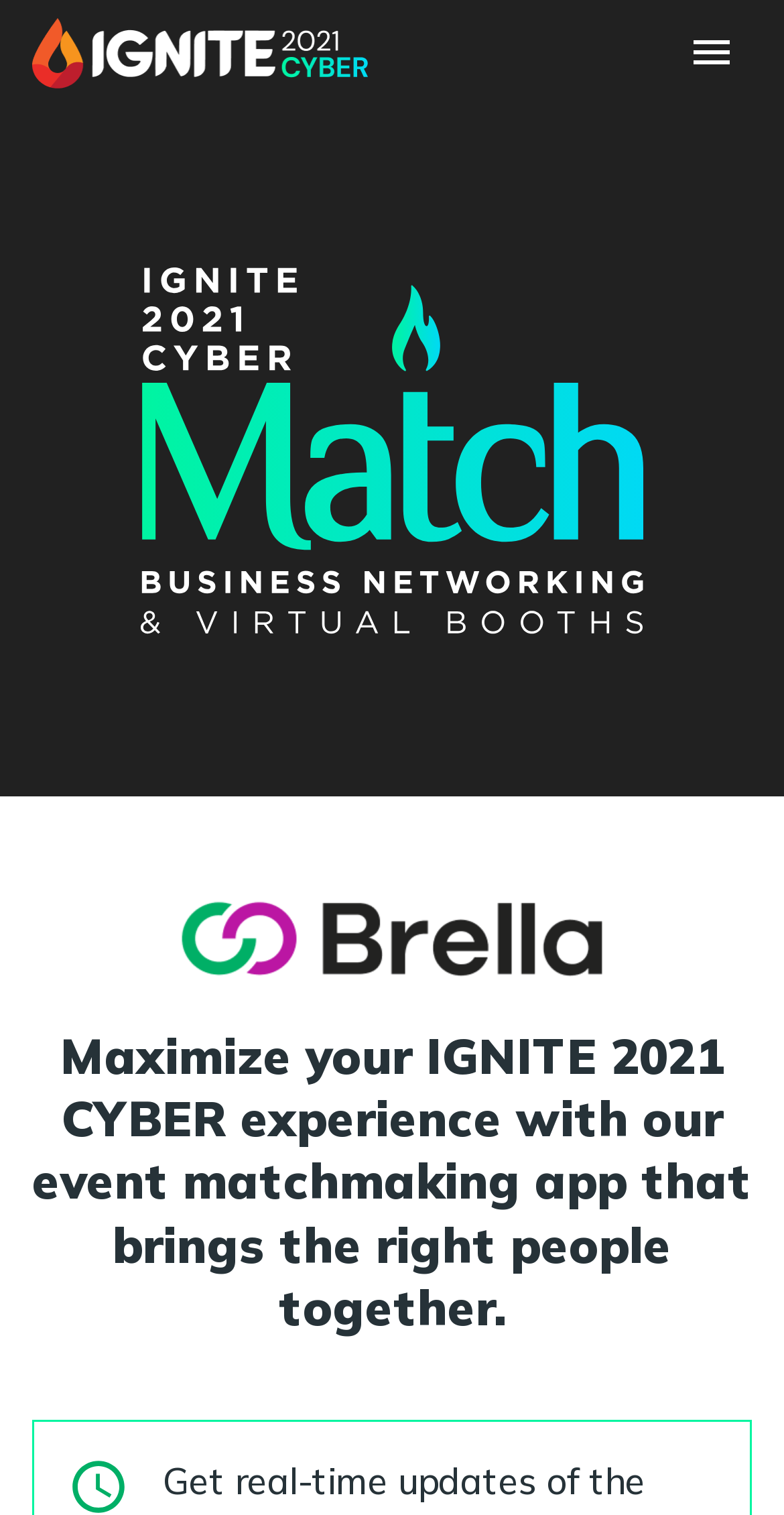Please provide a comprehensive answer to the question below using the information from the image: What is the logo of the event?

The logo of the event can be found at the top left corner of the webpage, which is an image with the text 'Ignite'.